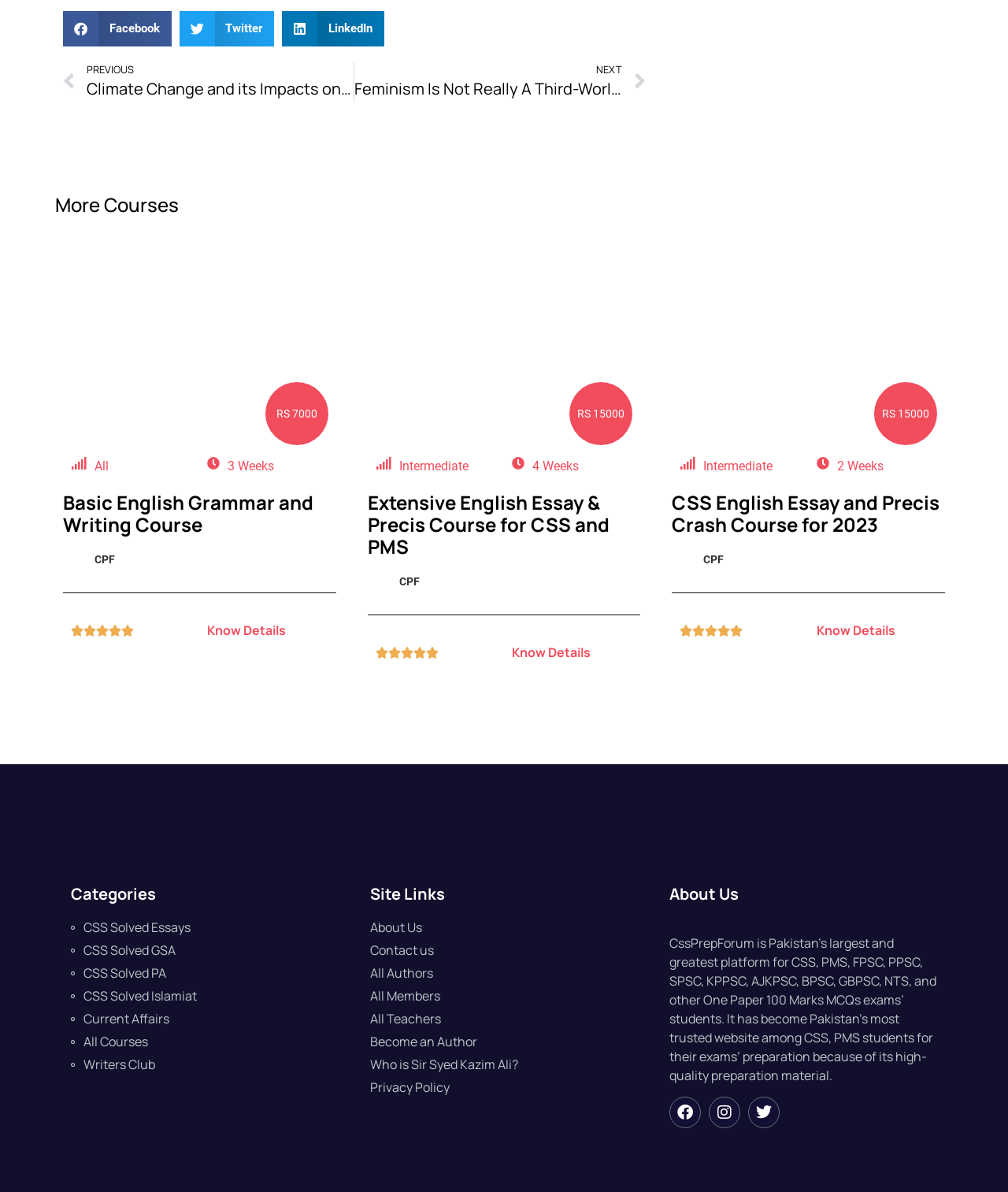Can you pinpoint the bounding box coordinates for the clickable element required for this instruction: "View details of Basic English Grammar and Writing Course"? The coordinates should be four float numbers between 0 and 1, i.e., [left, top, right, bottom].

[0.062, 0.411, 0.311, 0.451]